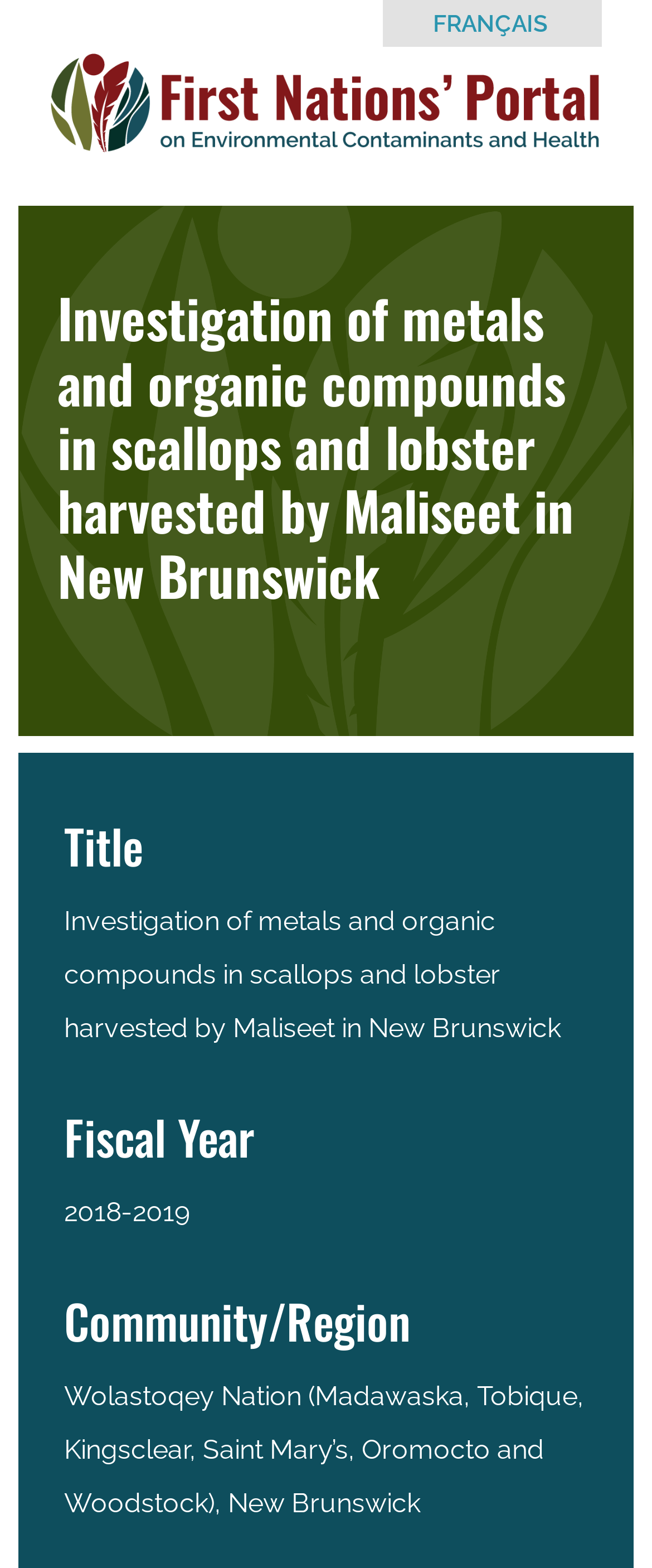Using the provided description Français, find the bounding box coordinates for the UI element. Provide the coordinates in (top-left x, top-left y, bottom-right x, bottom-right y) format, ensuring all values are between 0 and 1.

[0.664, 0.006, 0.841, 0.023]